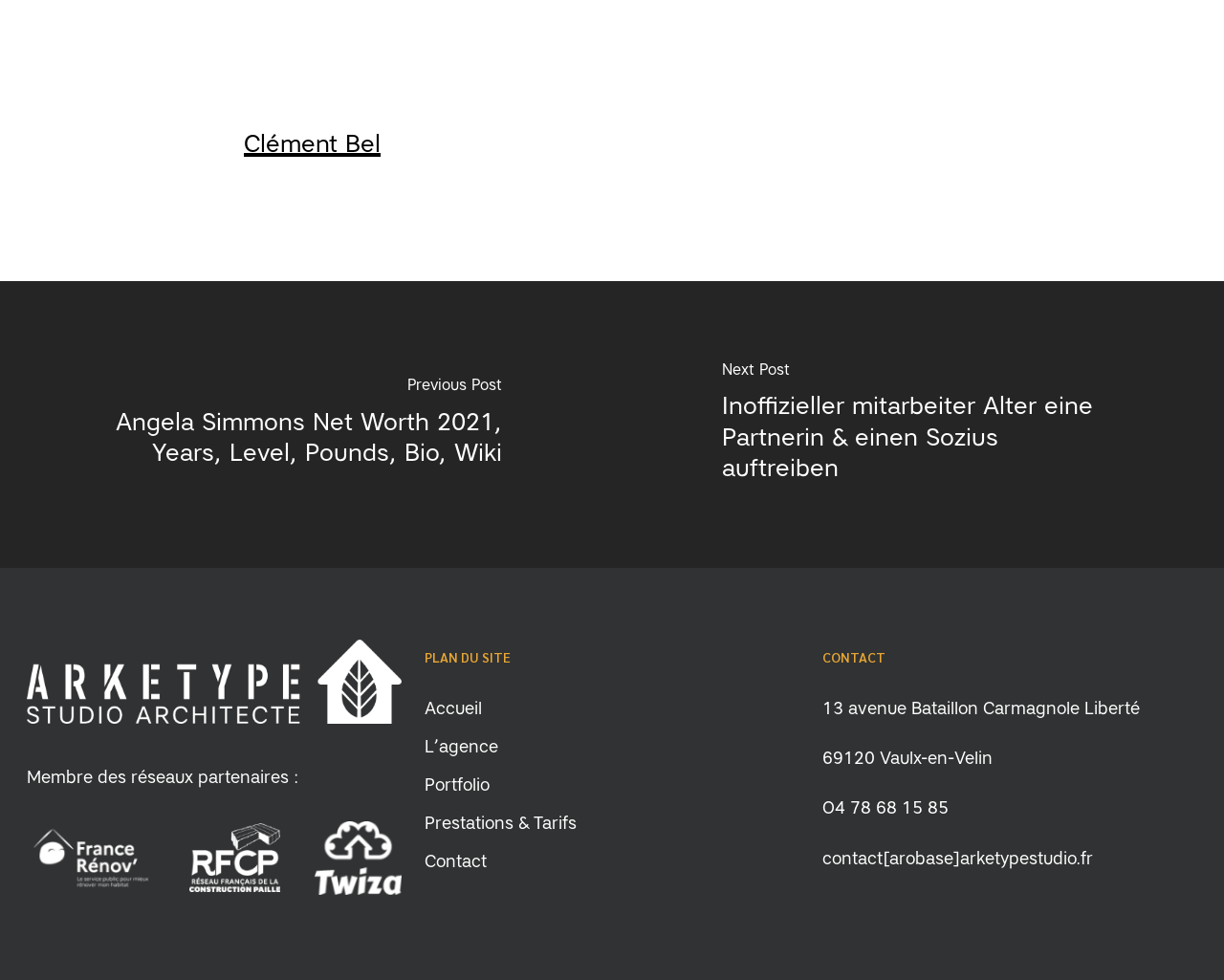What is the name of the person in the image?
Please provide an in-depth and detailed response to the question.

The image at the top of the webpage has a caption 'Clément Bel', which suggests that the person in the image is Clément Bel.